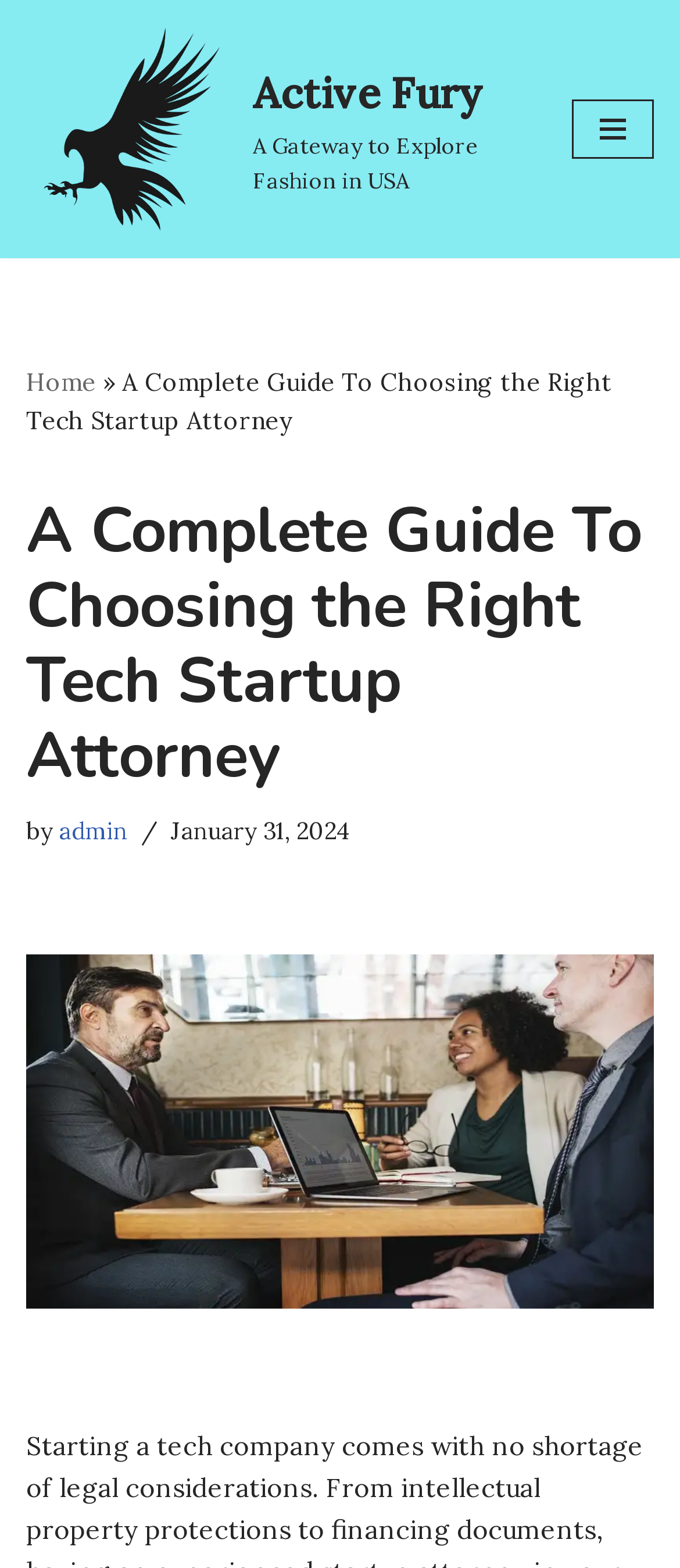Locate and extract the headline of this webpage.

A Complete Guide To Choosing the Right Tech Startup Attorney